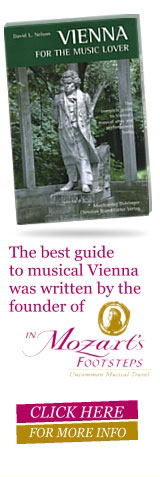Answer the following query with a single word or phrase:
What is the purpose of the image layout?

To invite viewers to learn more